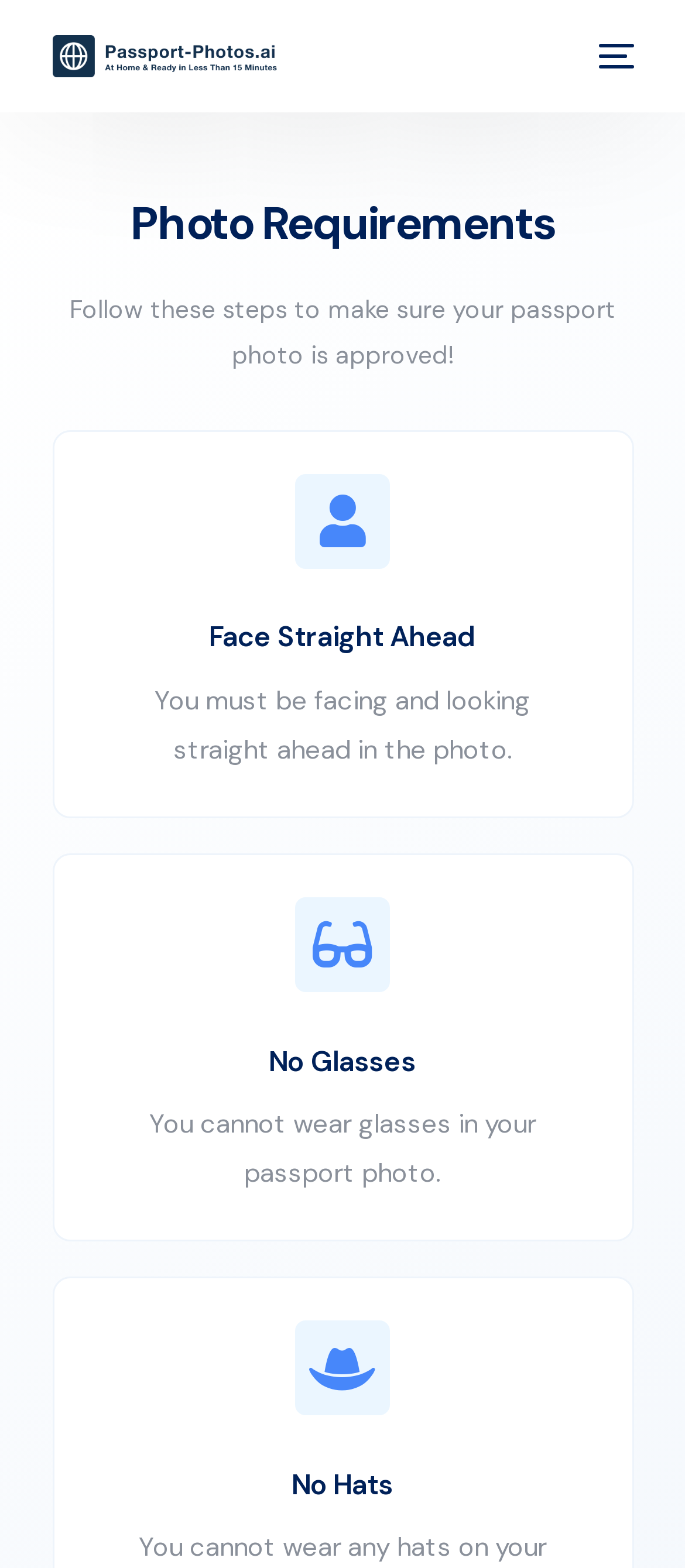What is the main topic of this webpage?
Please provide a single word or phrase as the answer based on the screenshot.

Passport Photos